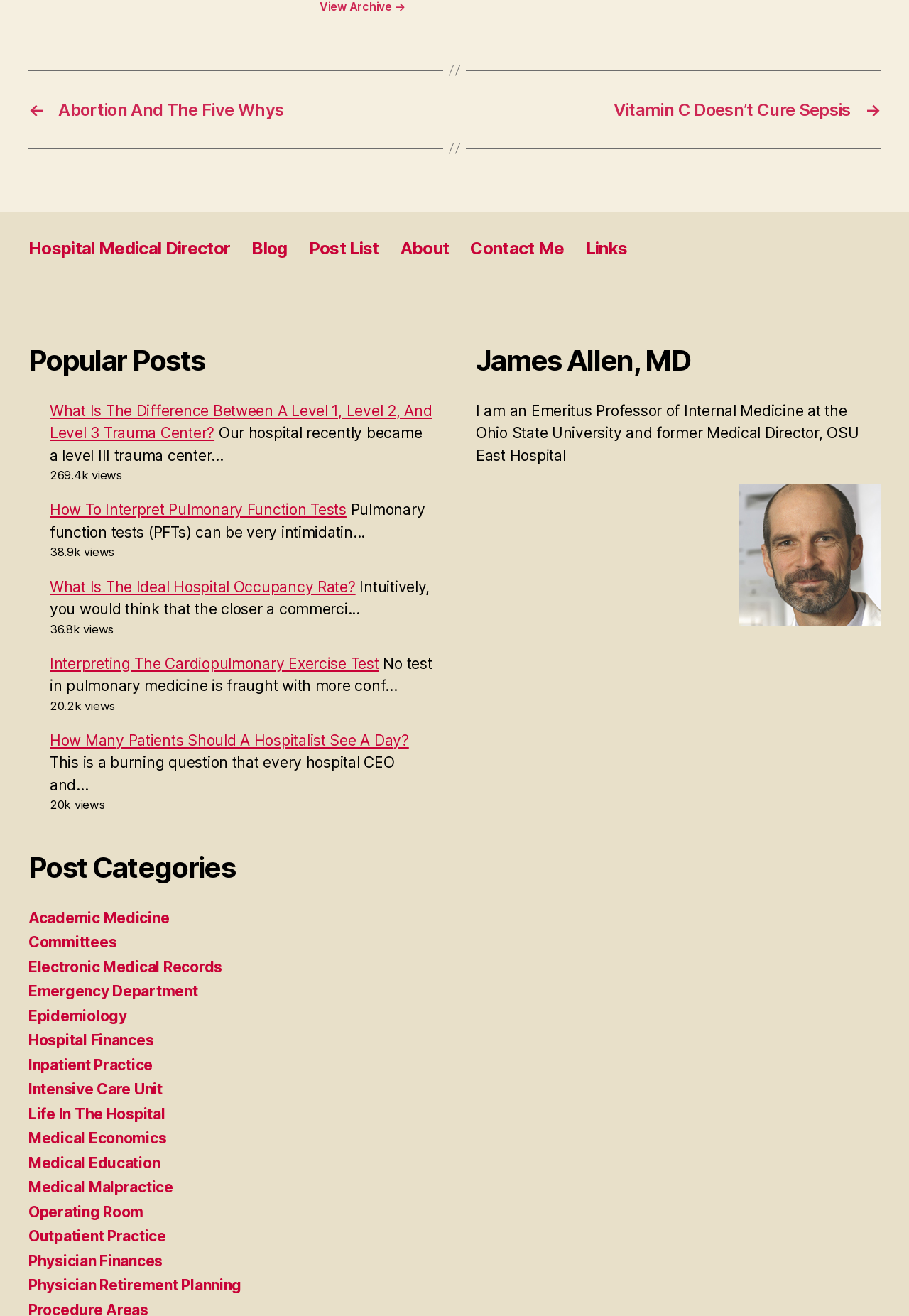How many post categories are there?
Deliver a detailed and extensive answer to the question.

I counted the number of links under the heading 'Post Categories' and found 19 categories, including Academic Medicine, Committees, Electronic Medical Records, and so on.